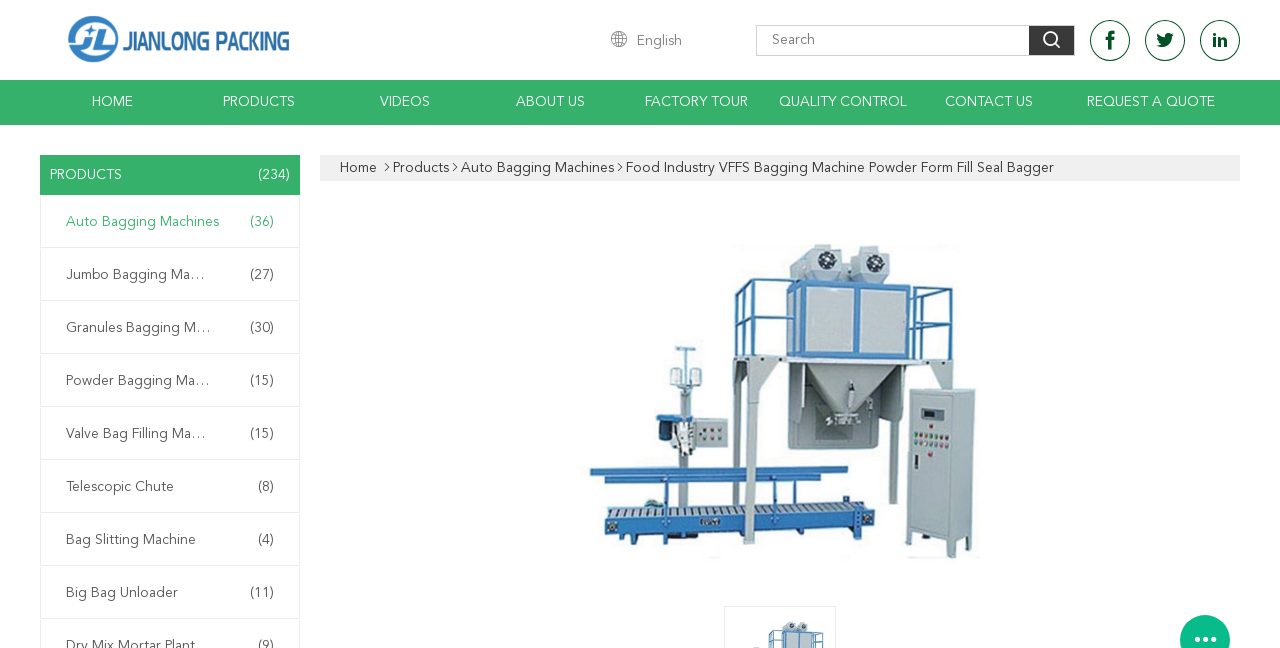Please specify the bounding box coordinates of the region to click in order to perform the following instruction: "Learn about Polsko-Holenderska Wymiana Młodzieży".

None